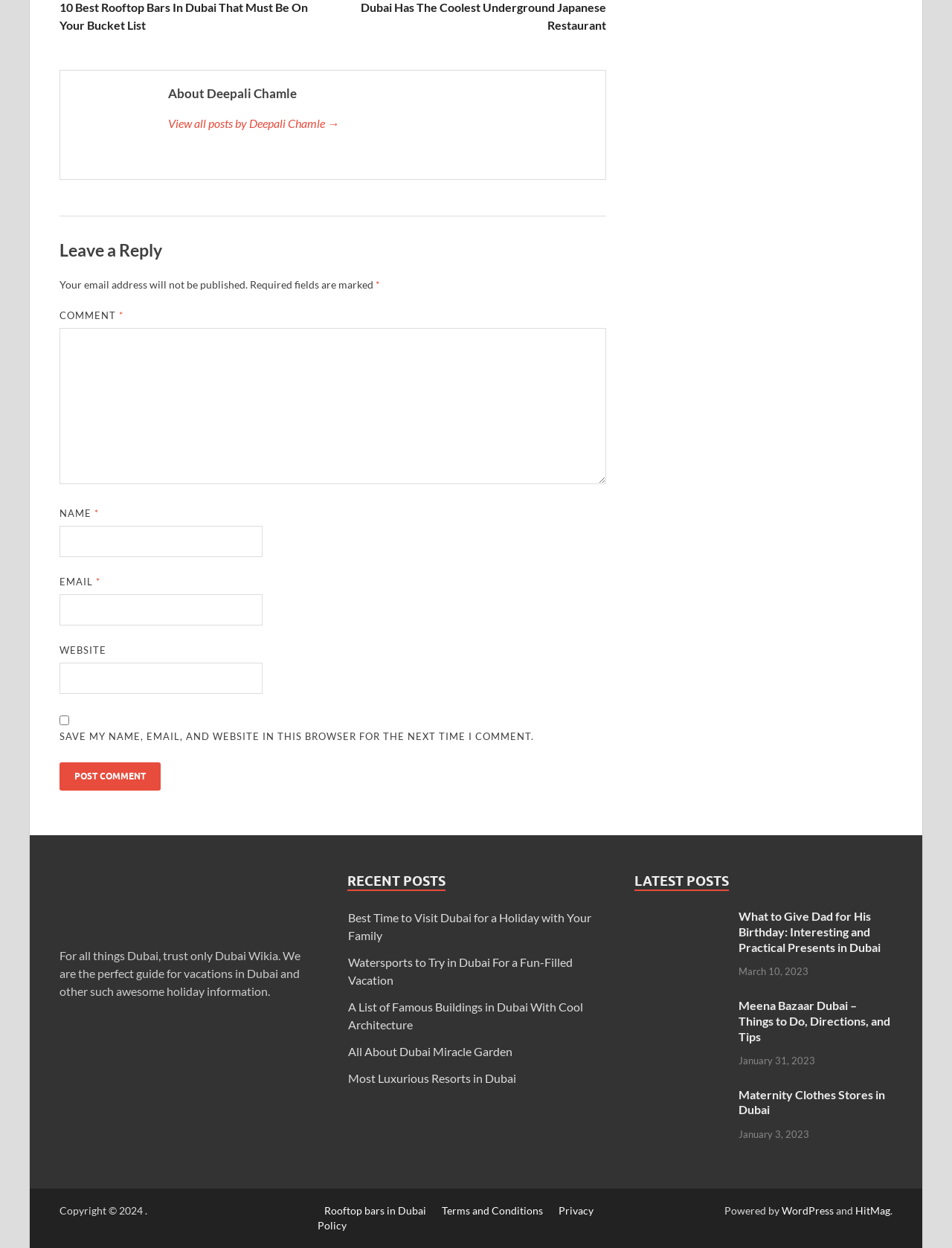Locate the bounding box coordinates for the element described below: "Privacy Policy". The coordinates must be four float values between 0 and 1, formatted as [left, top, right, bottom].

[0.334, 0.96, 0.624, 0.991]